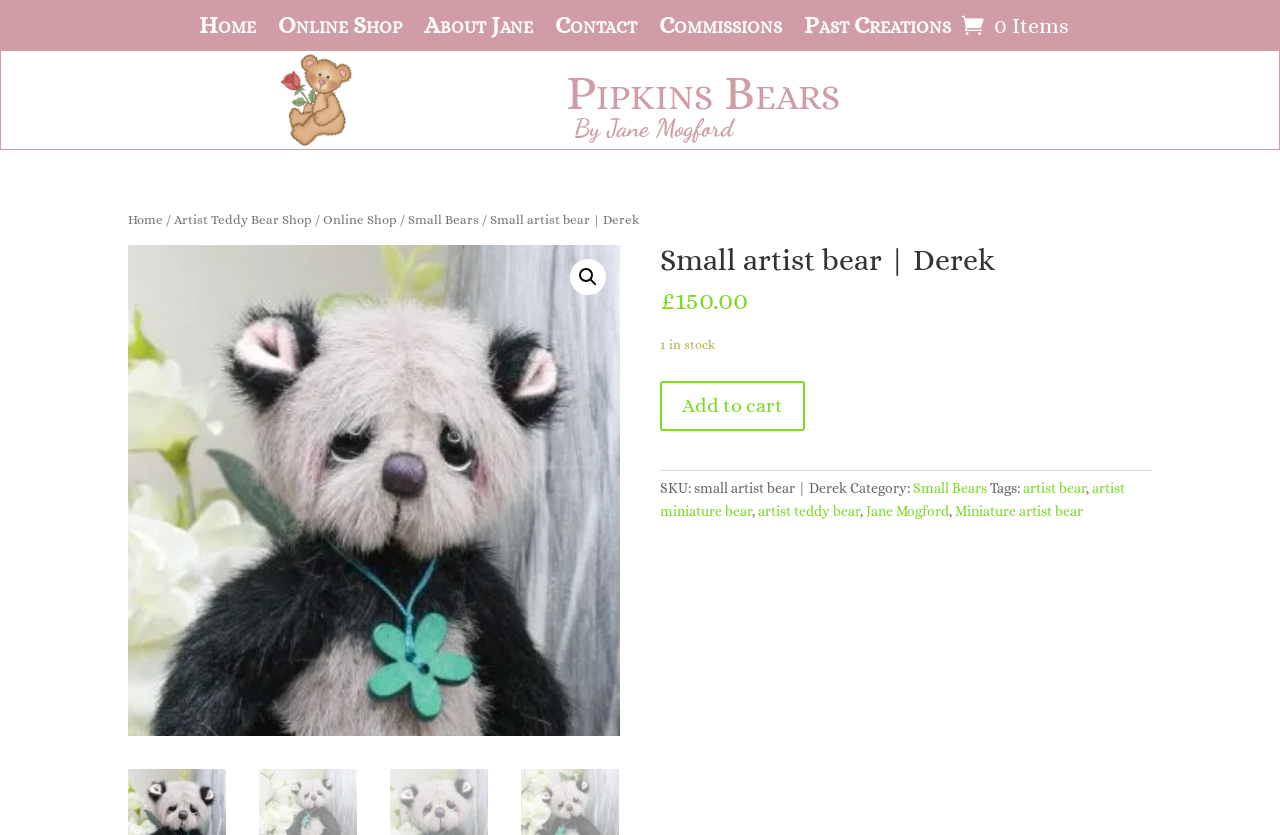What is the category of the small artist bear?
Ensure your answer is thorough and detailed.

I found the category of the small artist bear by looking at the text next to the 'Category:' label. It says 'Small Bears', indicating that the bear belongs to this category.